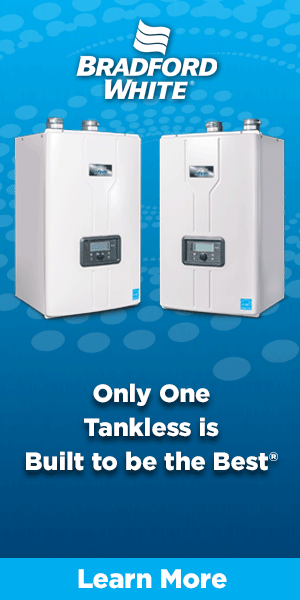Look at the image and answer the question in detail:
What is the brand's commitment?

The caption states that the text boldly declares, 'Only One Tankless is Built to be the Best®', which highlights the brand's commitment to quality and performance in water heating solutions.